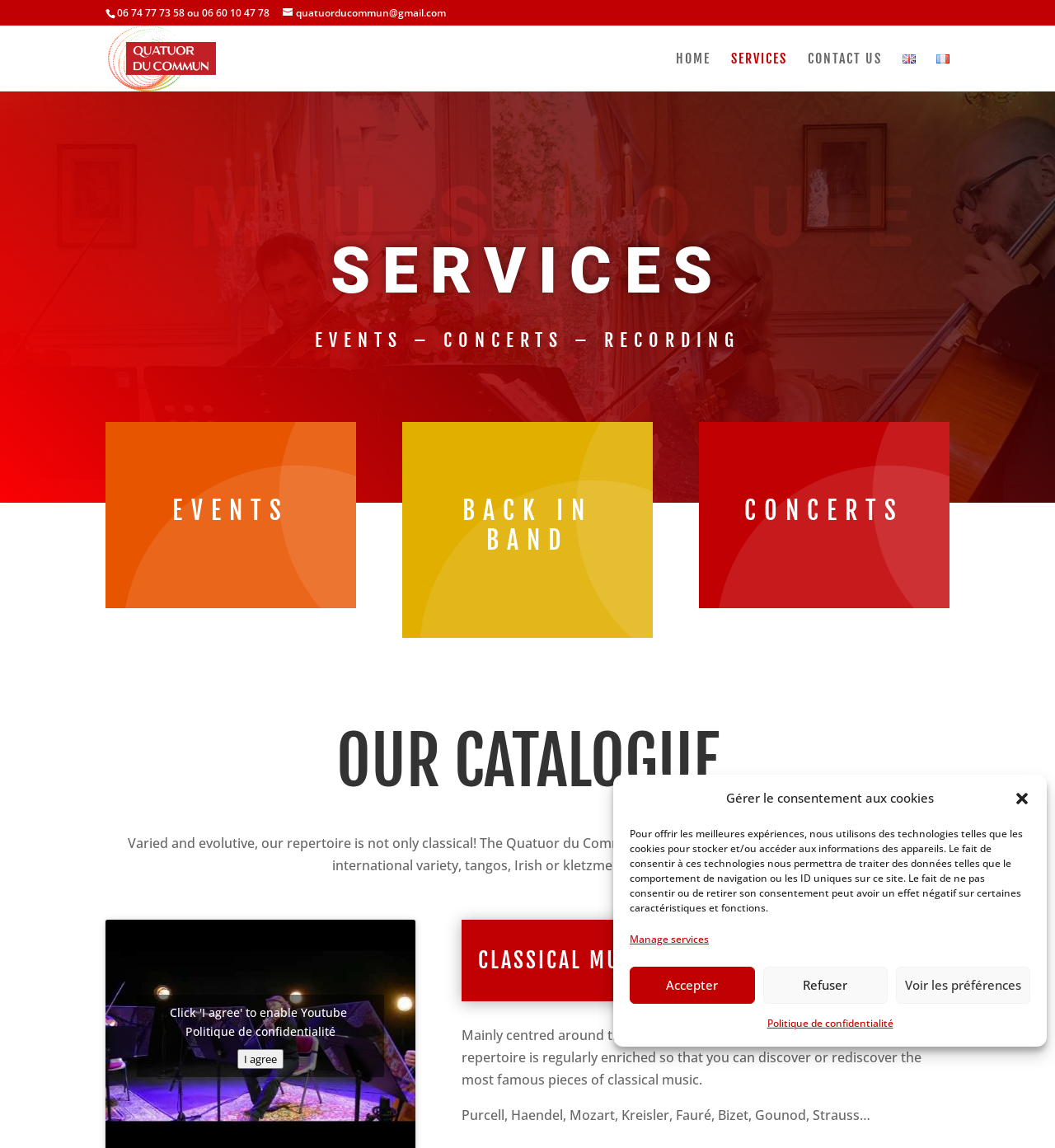Determine the bounding box coordinates of the region to click in order to accomplish the following instruction: "Send an email to quatuorducommun@gmail.com". Provide the coordinates as four float numbers between 0 and 1, specifically [left, top, right, bottom].

[0.268, 0.005, 0.423, 0.017]